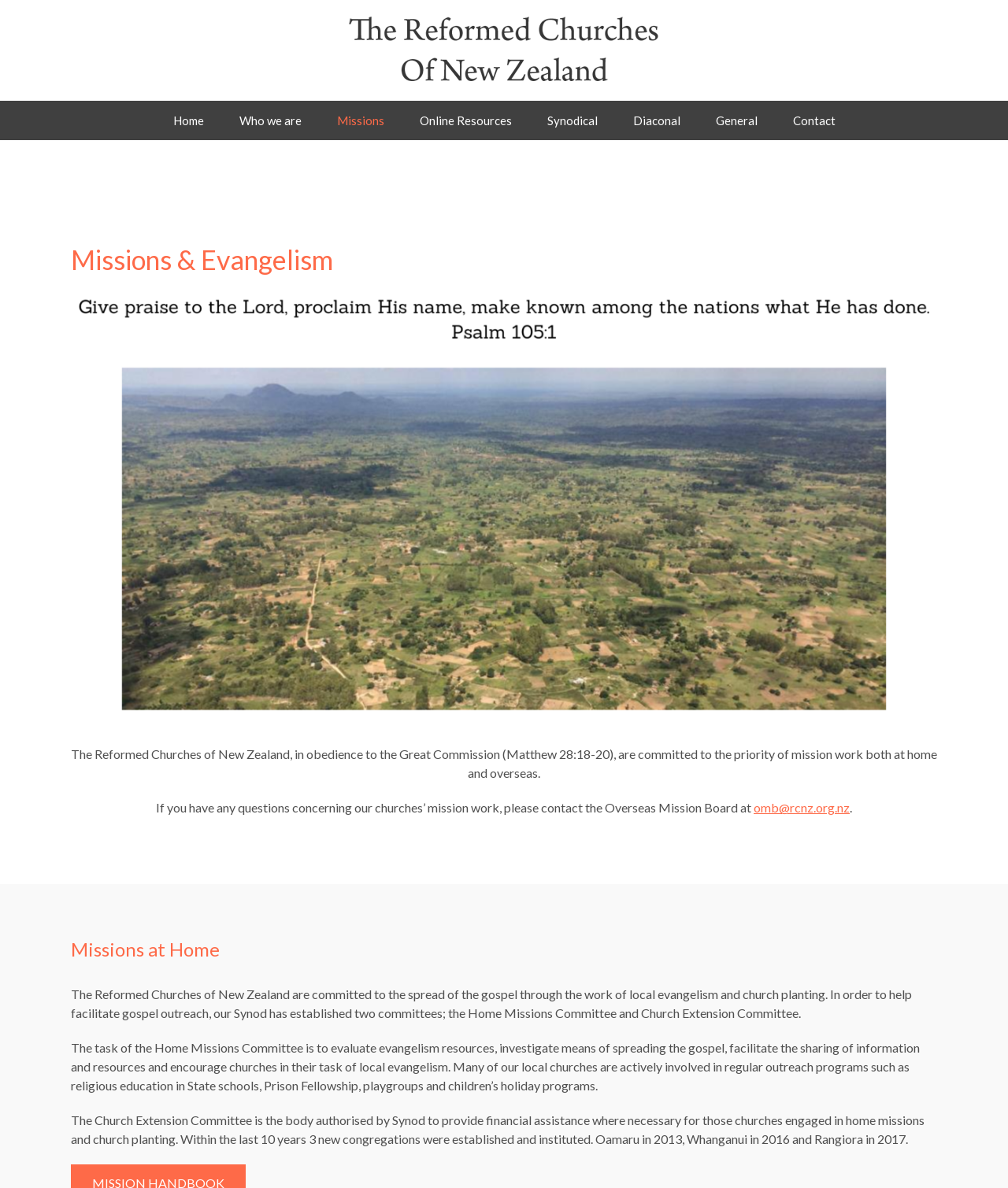Determine the bounding box coordinates for the area you should click to complete the following instruction: "Go to Top".

[0.904, 0.825, 0.941, 0.848]